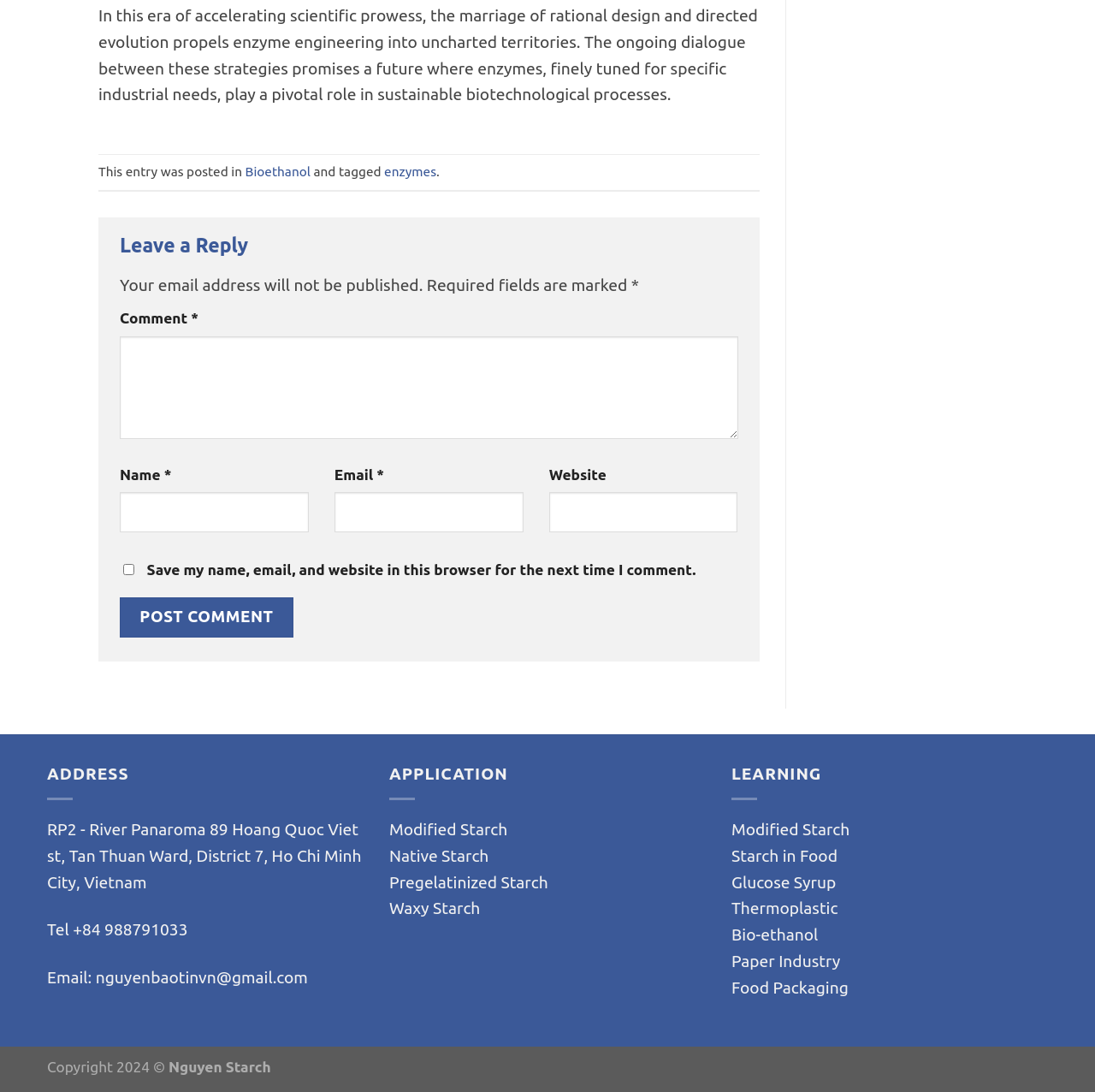Please locate the bounding box coordinates for the element that should be clicked to achieve the following instruction: "Click on the Post Comment button". Ensure the coordinates are given as four float numbers between 0 and 1, i.e., [left, top, right, bottom].

[0.109, 0.547, 0.268, 0.584]